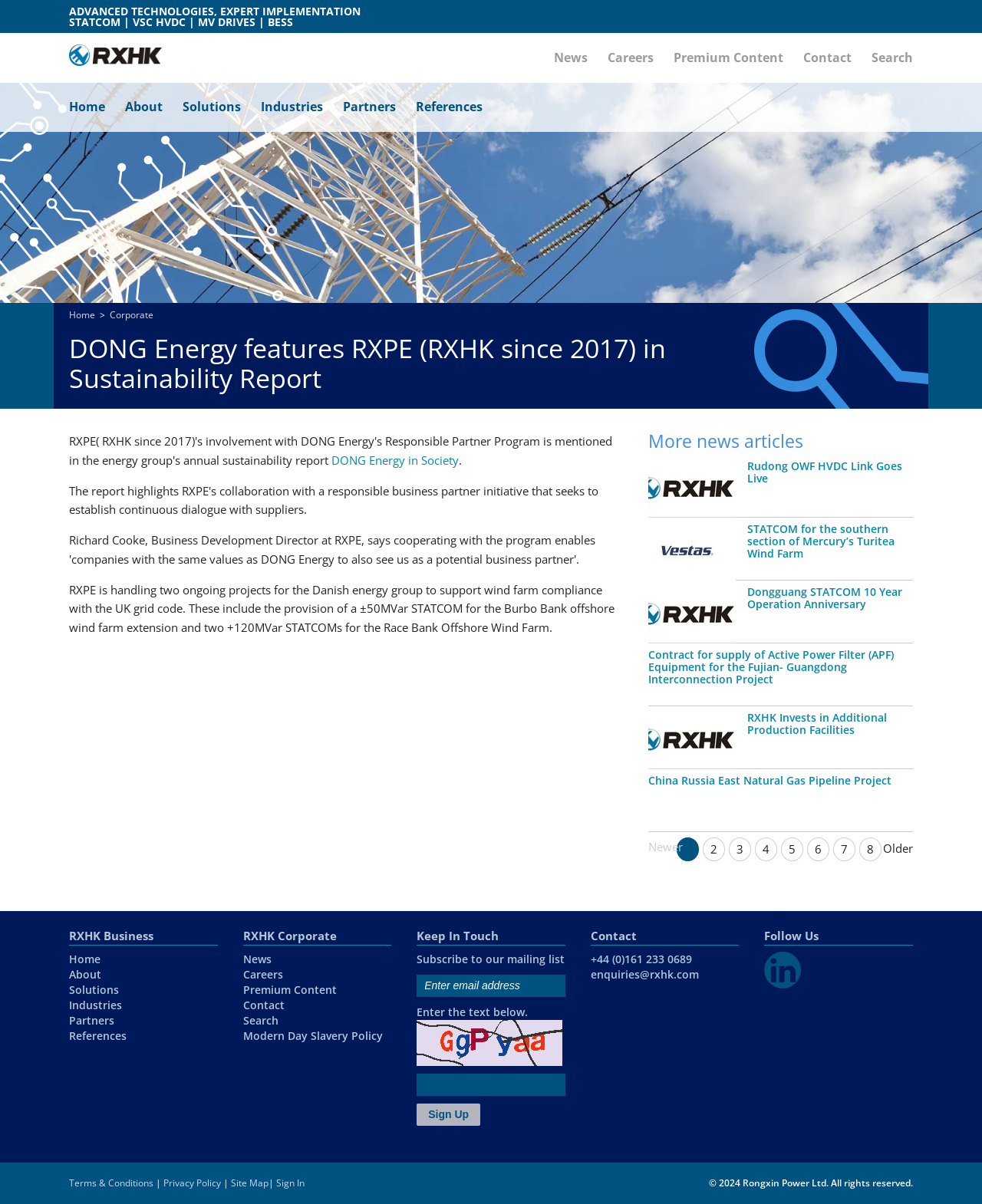Specify the bounding box coordinates of the area to click in order to execute this command: 'Contact RXHK'. The coordinates should consist of four float numbers ranging from 0 to 1, and should be formatted as [left, top, right, bottom].

[0.601, 0.79, 0.705, 0.802]